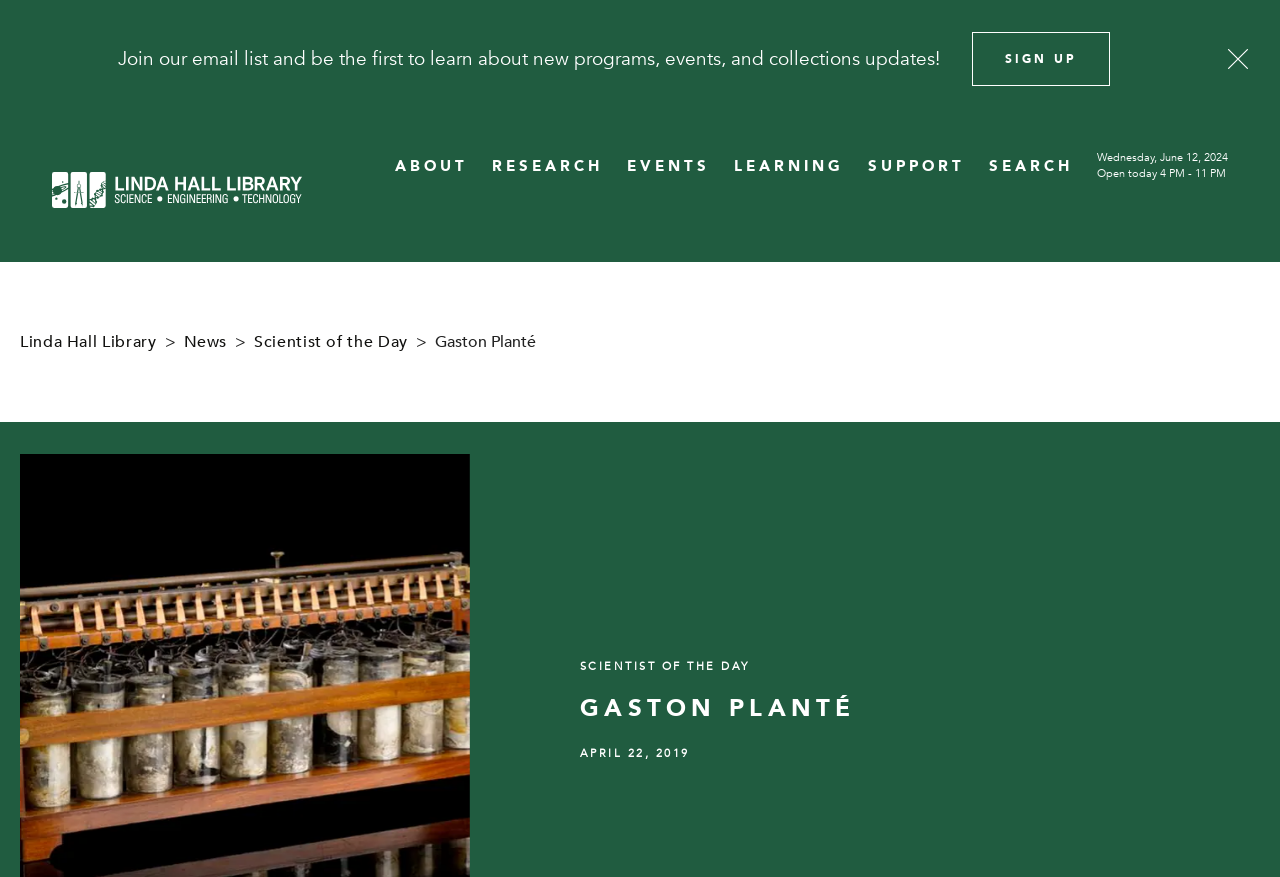Provide the bounding box coordinates of the HTML element described as: "alt="Linda Hall Library Logo"". The bounding box coordinates should be four float numbers between 0 and 1, i.e., [left, top, right, bottom].

[0.041, 0.068, 0.236, 0.093]